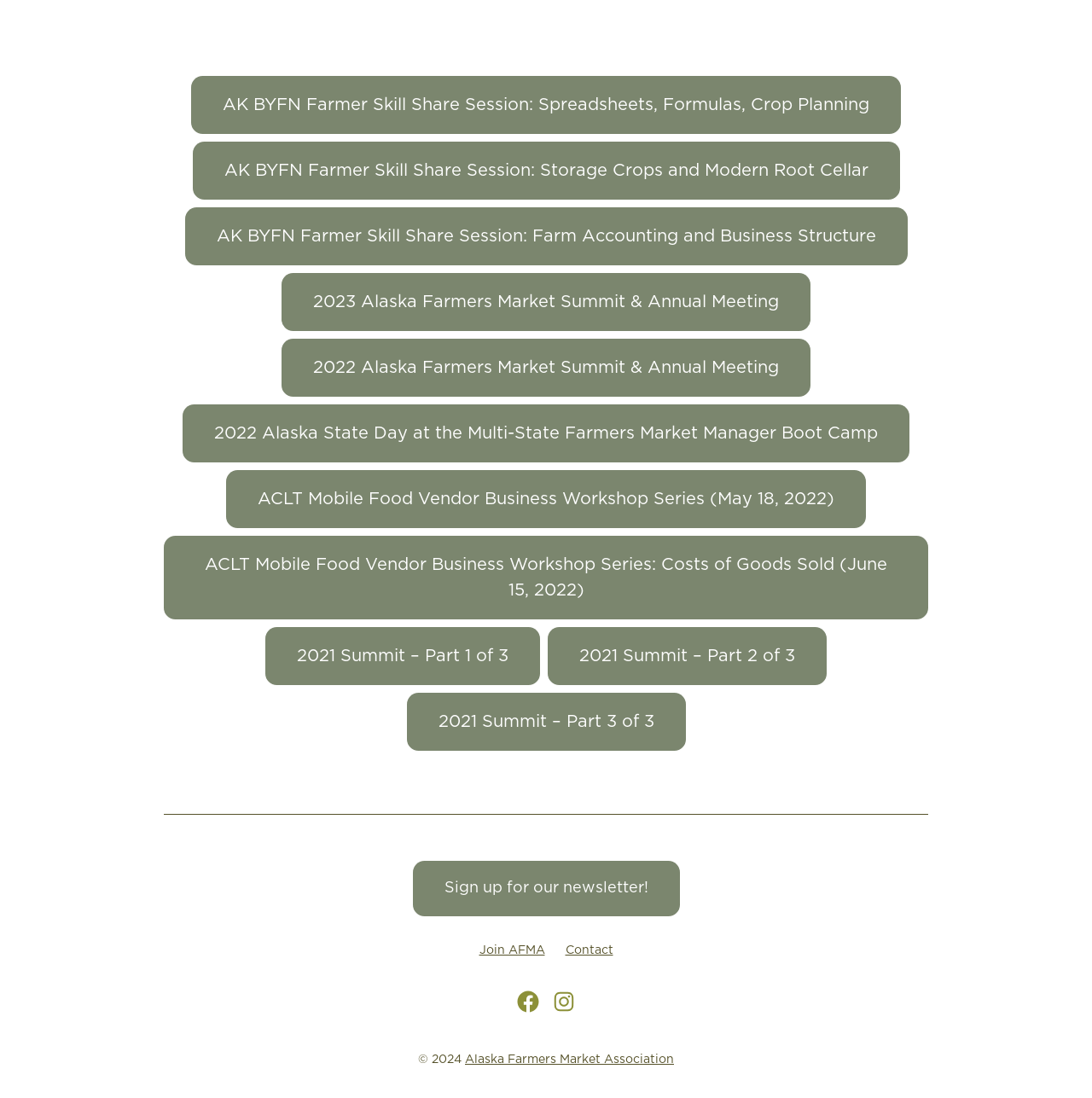Locate the UI element that matches the description Alaska Farmers Market Association in the webpage screenshot. Return the bounding box coordinates in the format (top-left x, top-left y, bottom-right x, bottom-right y), with values ranging from 0 to 1.

[0.426, 0.959, 0.617, 0.97]